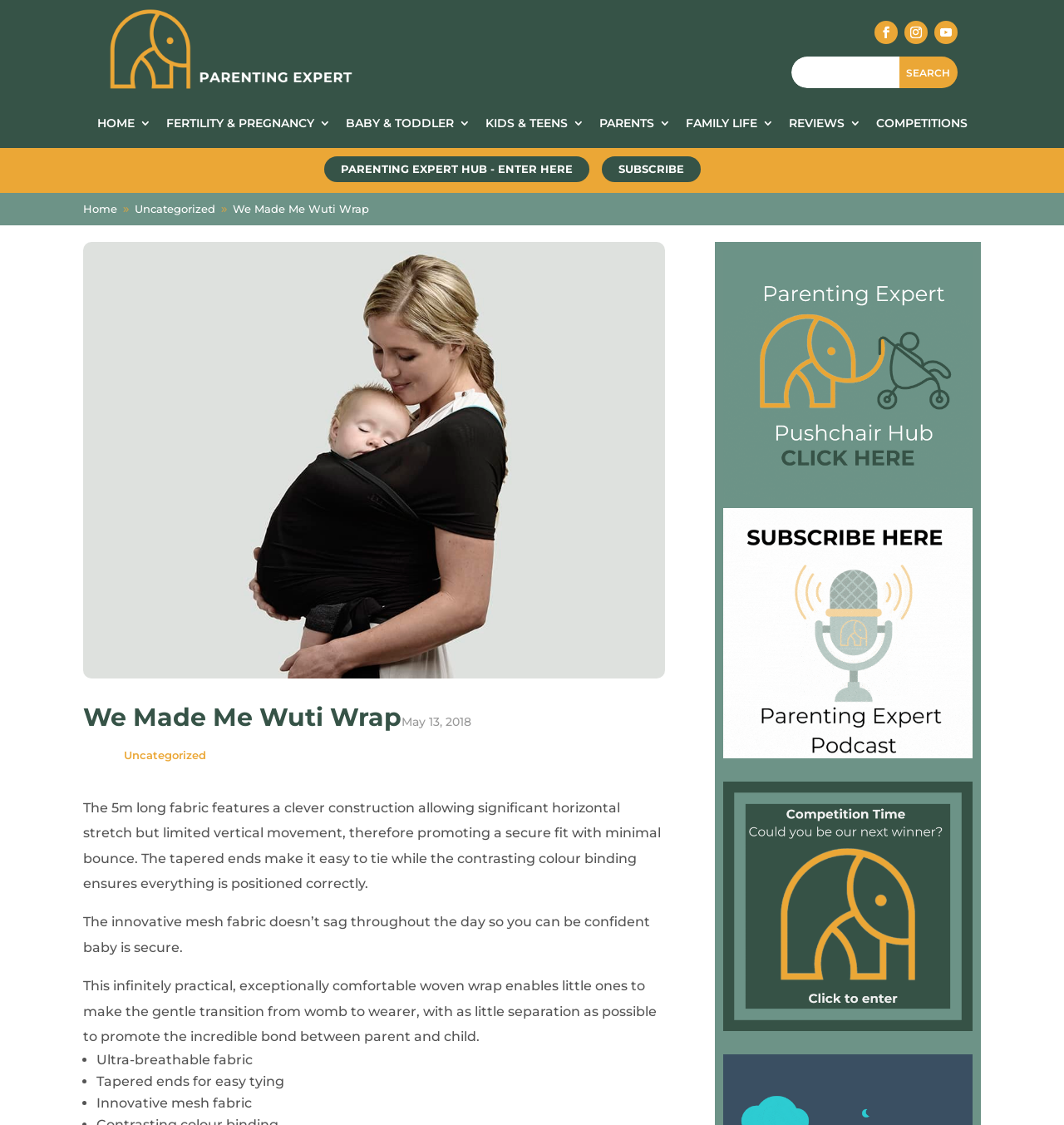How many benefits of the Wuti Wrap are listed? Please answer the question using a single word or phrase based on the image.

3